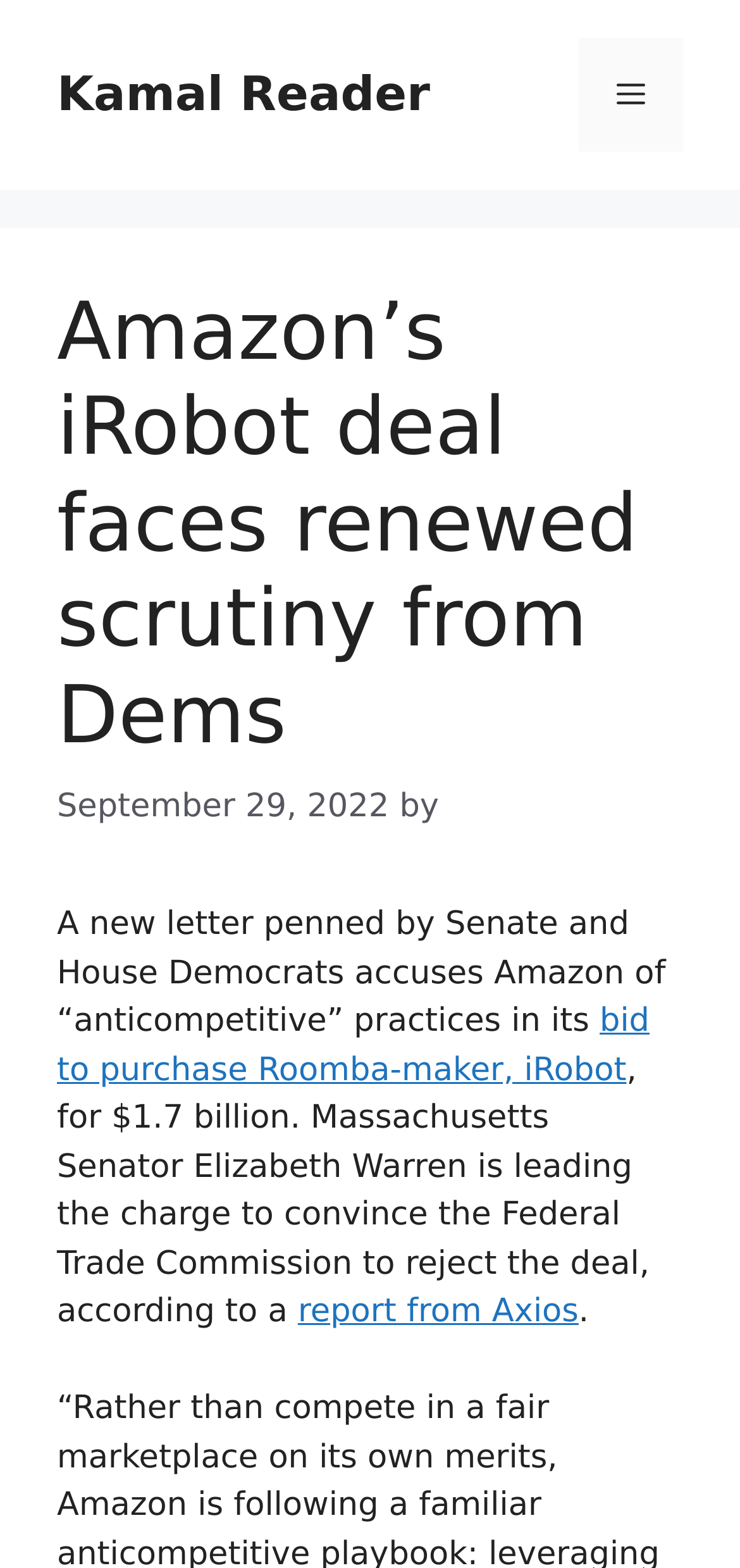Who is leading the charge to convince the Federal Trade Commission?
Kindly offer a detailed explanation using the data available in the image.

I found this information by reading the article content, specifically the sentence that mentions 'Massachusetts Senator Elizabeth Warren is leading the charge to convince the Federal Trade Commission to reject the deal, according to a report from Axios'.